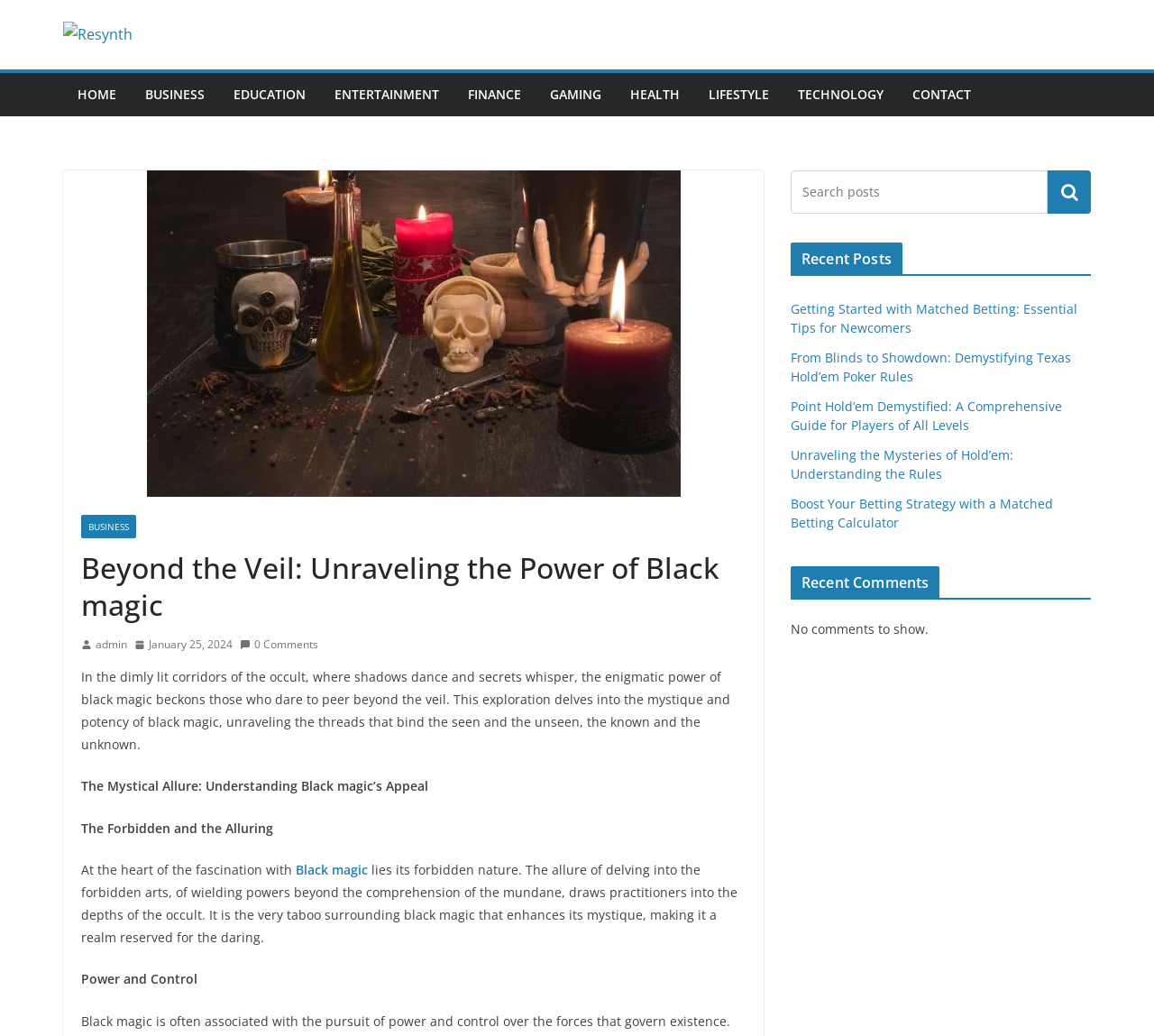Determine the bounding box coordinates for the UI element described. Format the coordinates as (top-left x, top-left y, bottom-right x, bottom-right y) and ensure all values are between 0 and 1. Element description: Black magic

[0.256, 0.831, 0.319, 0.847]